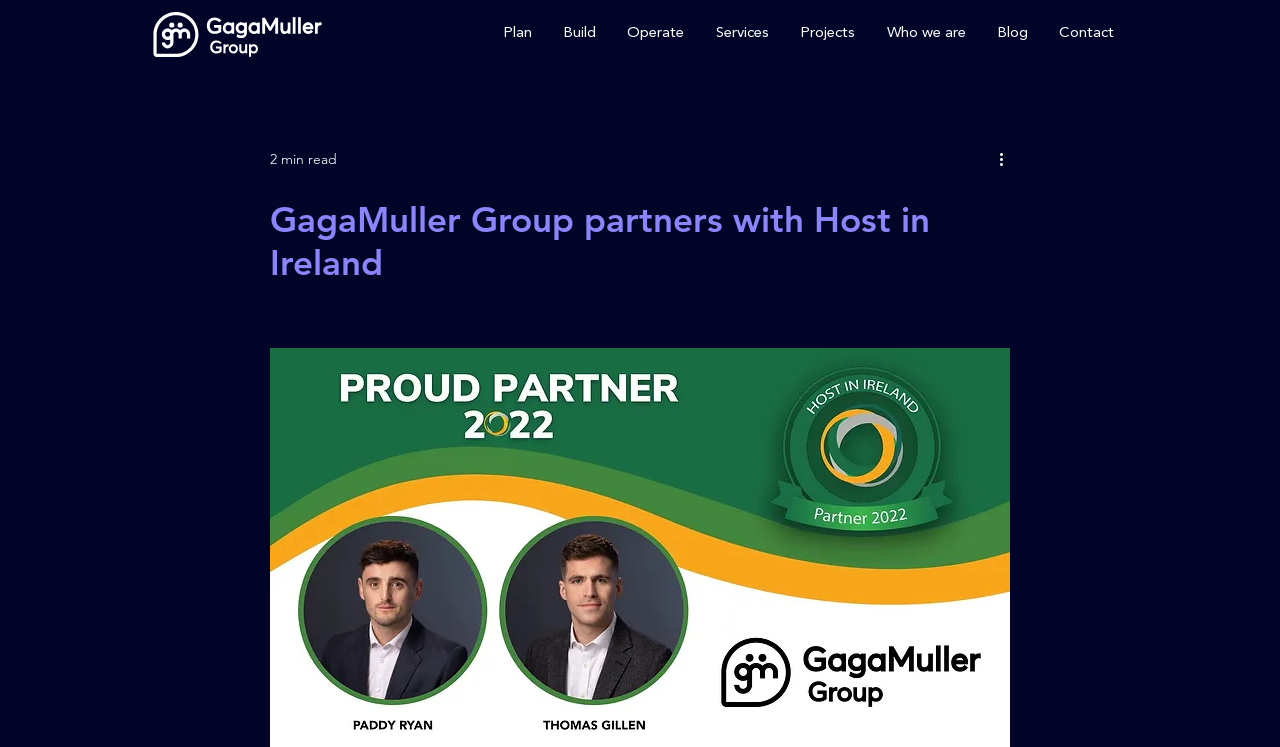Bounding box coordinates are given in the format (top-left x, top-left y, bottom-right x, bottom-right y). All values should be floating point numbers between 0 and 1. Provide the bounding box coordinate for the UI element described as: Services

[0.55, 0.02, 0.61, 0.079]